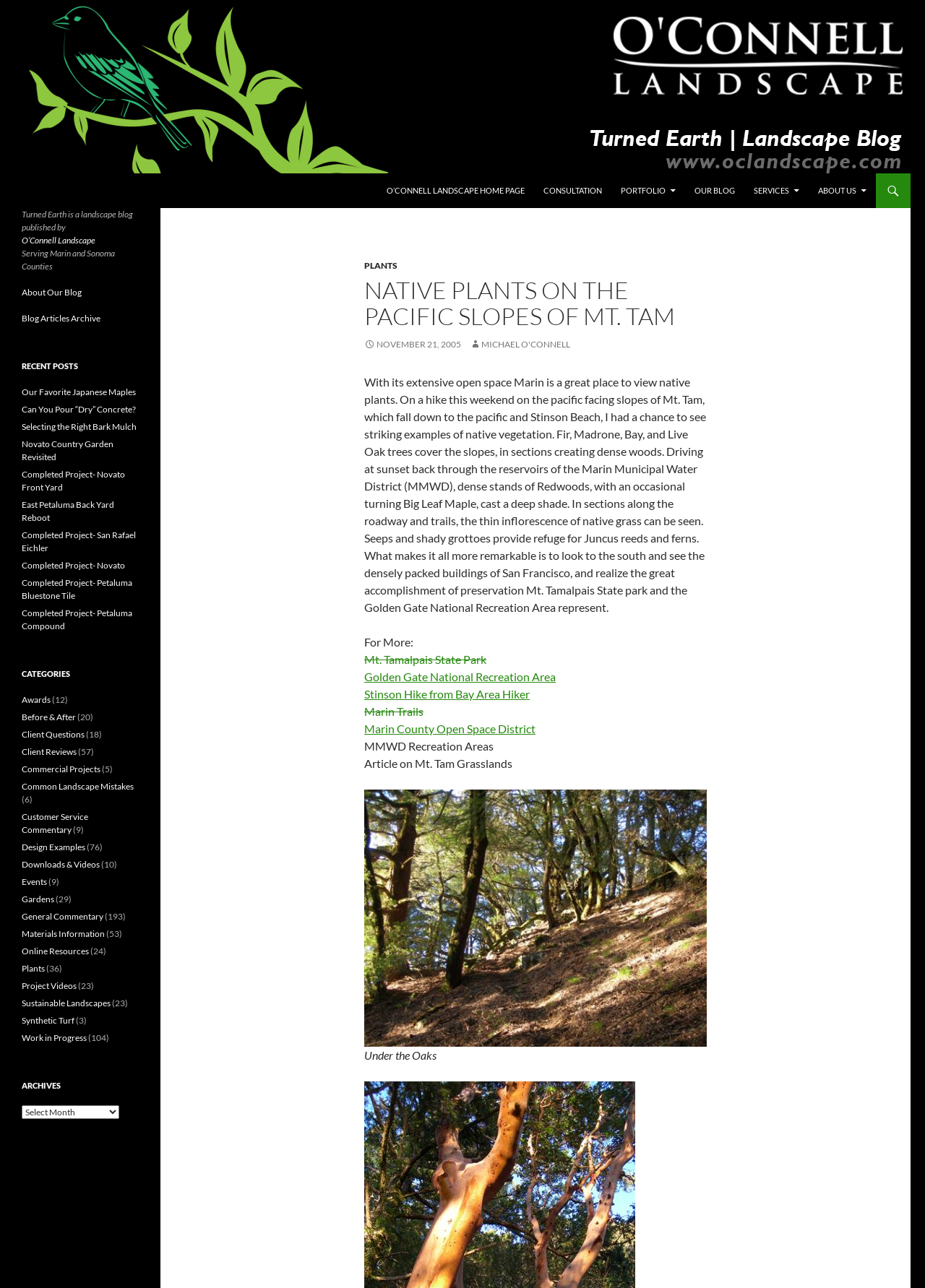What is the topic of the blog post?
Please provide a single word or phrase based on the screenshot.

Native Plants on the Pacific Slopes of Mt. Tam